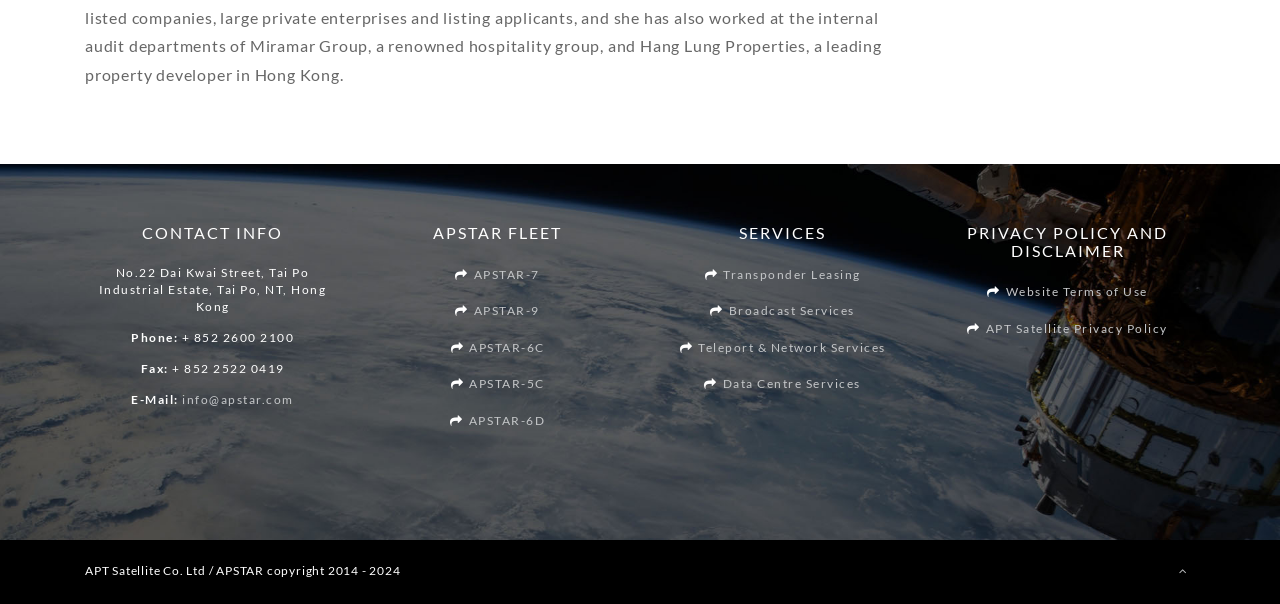Please identify the bounding box coordinates of the element's region that should be clicked to execute the following instruction: "Visit APSTAR-7 page". The bounding box coordinates must be four float numbers between 0 and 1, i.e., [left, top, right, bottom].

[0.37, 0.441, 0.422, 0.466]